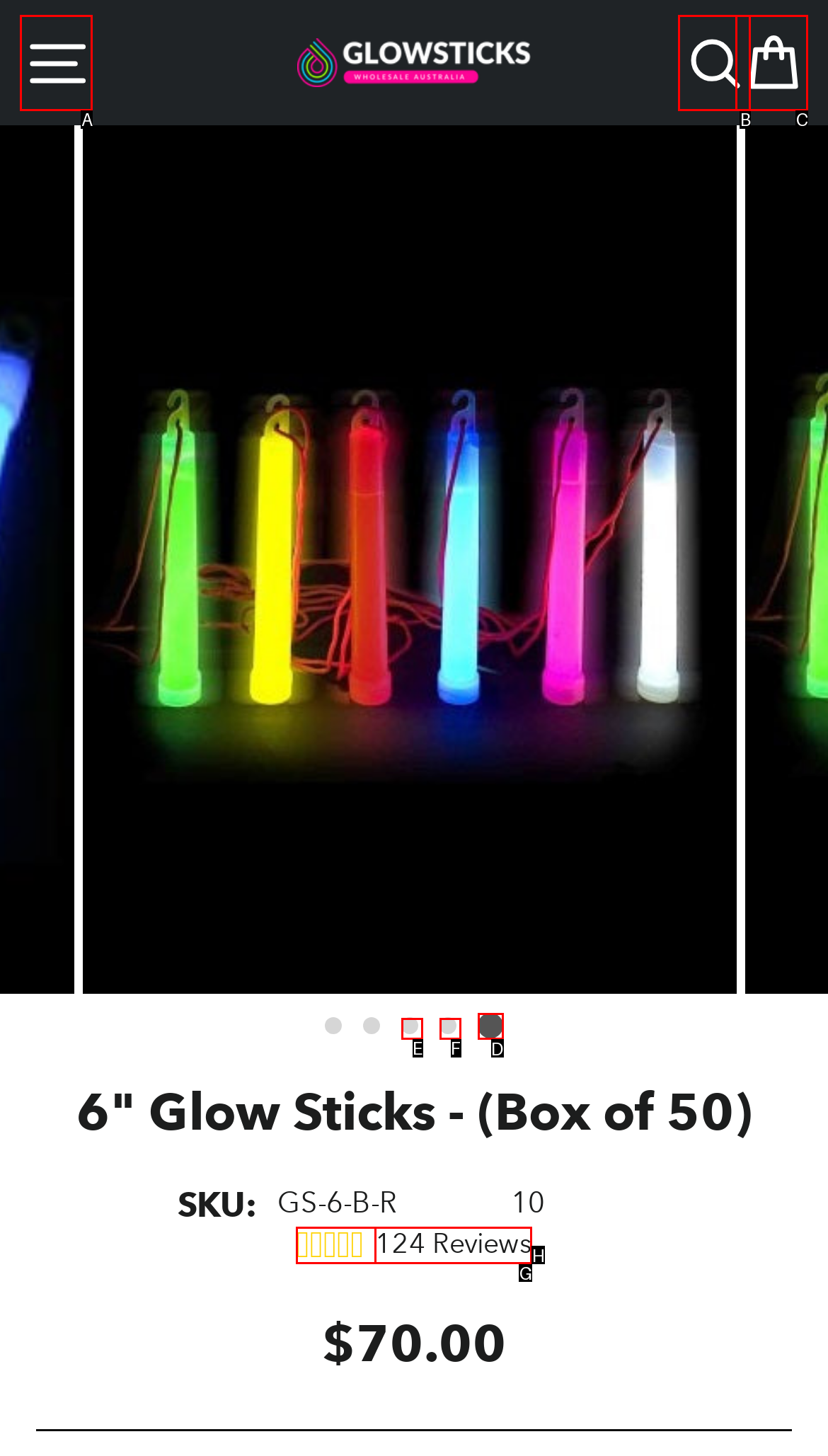Indicate the HTML element that should be clicked to perform the task: Select the 5th option Reply with the letter corresponding to the chosen option.

D